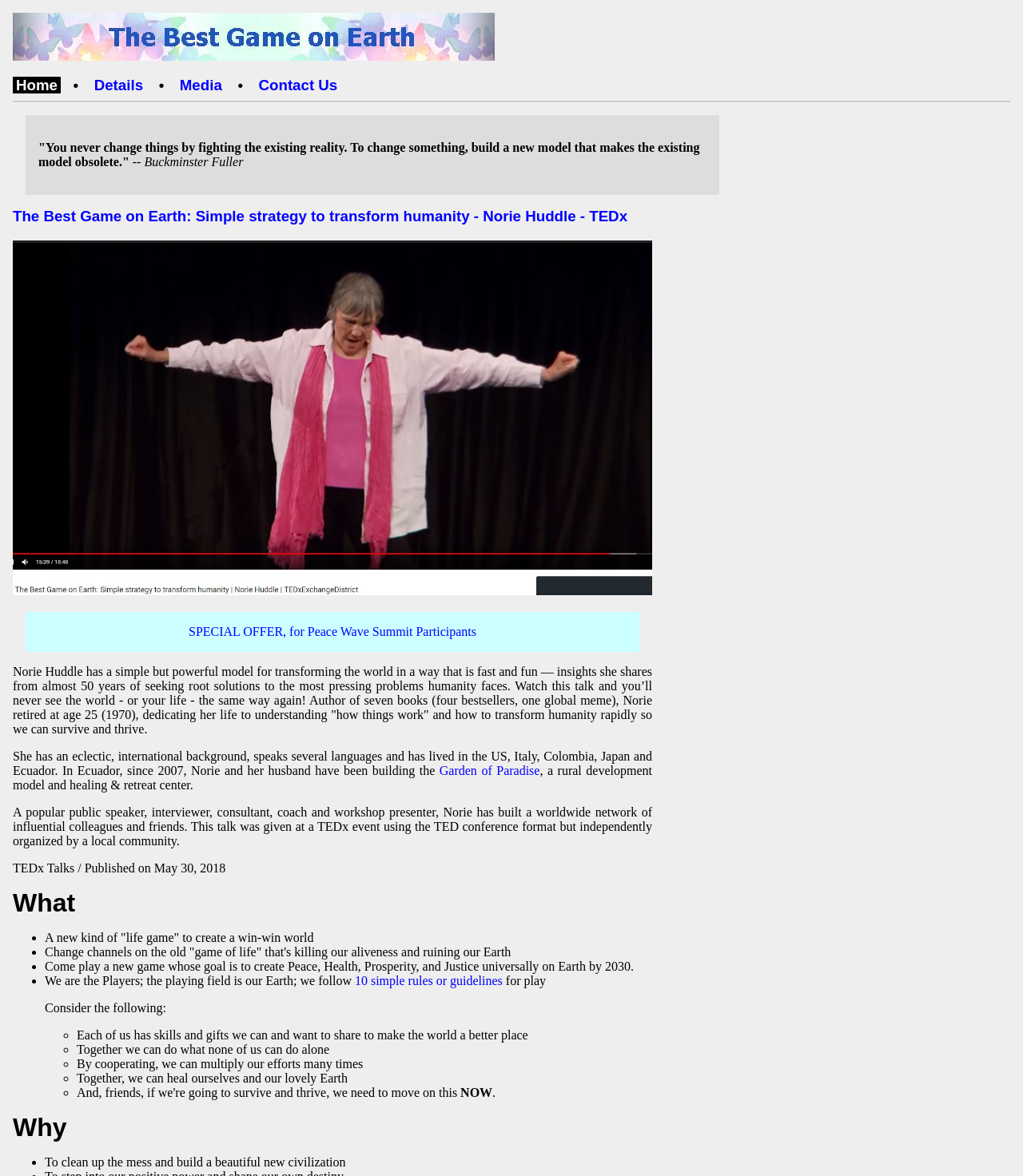Please locate the bounding box coordinates of the element that should be clicked to achieve the given instruction: "Read the quote by Buckminster Fuller".

[0.038, 0.12, 0.684, 0.143]